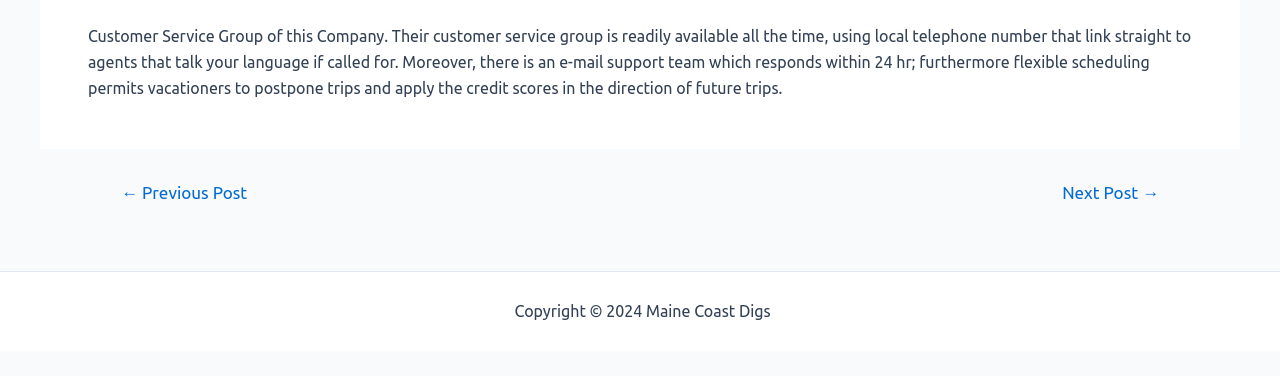What is the copyright information?
Your answer should be a single word or phrase derived from the screenshot.

Copyright 2024 Maine Coast Digs